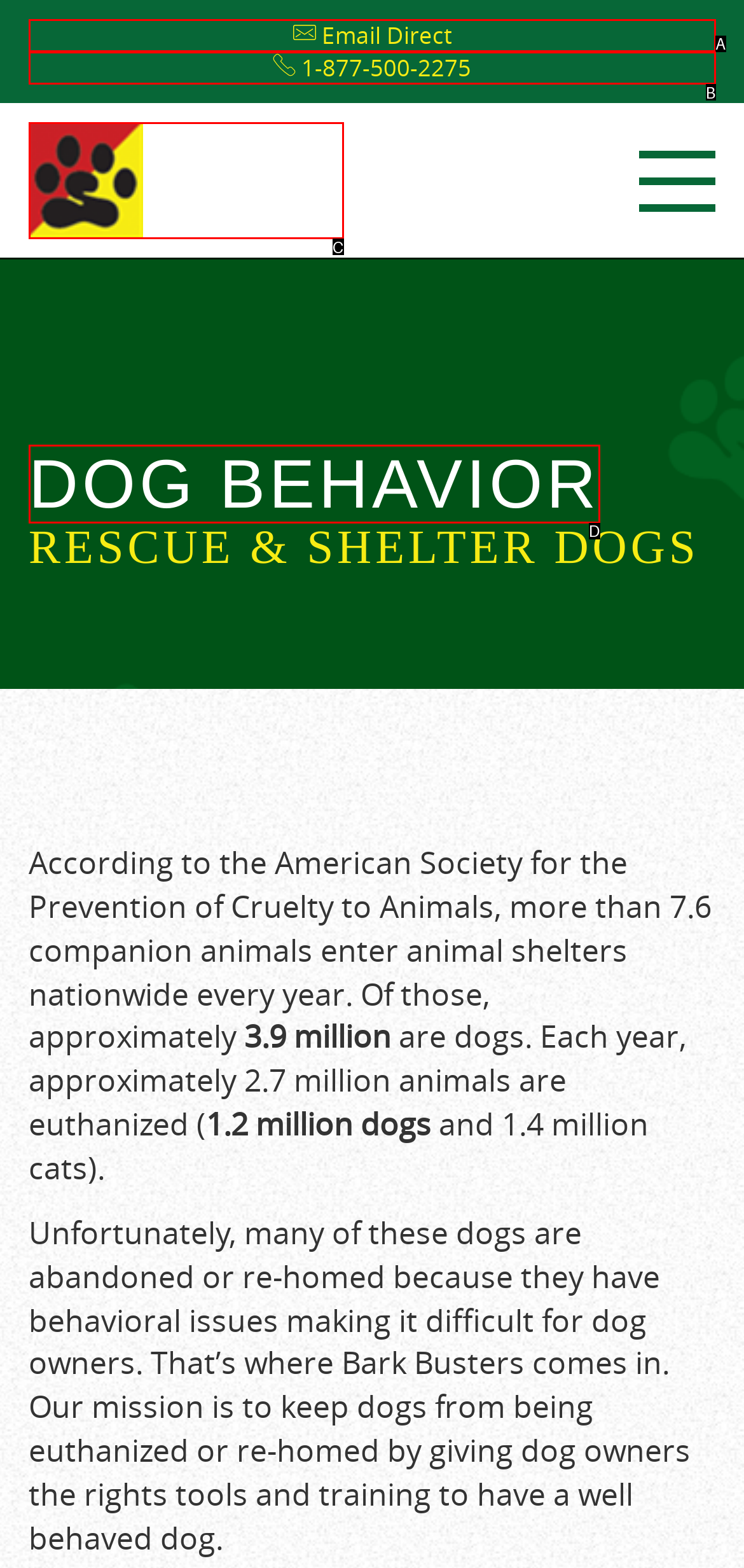Determine the HTML element that aligns with the description: alt="Bark busters"
Answer by stating the letter of the appropriate option from the available choices.

C